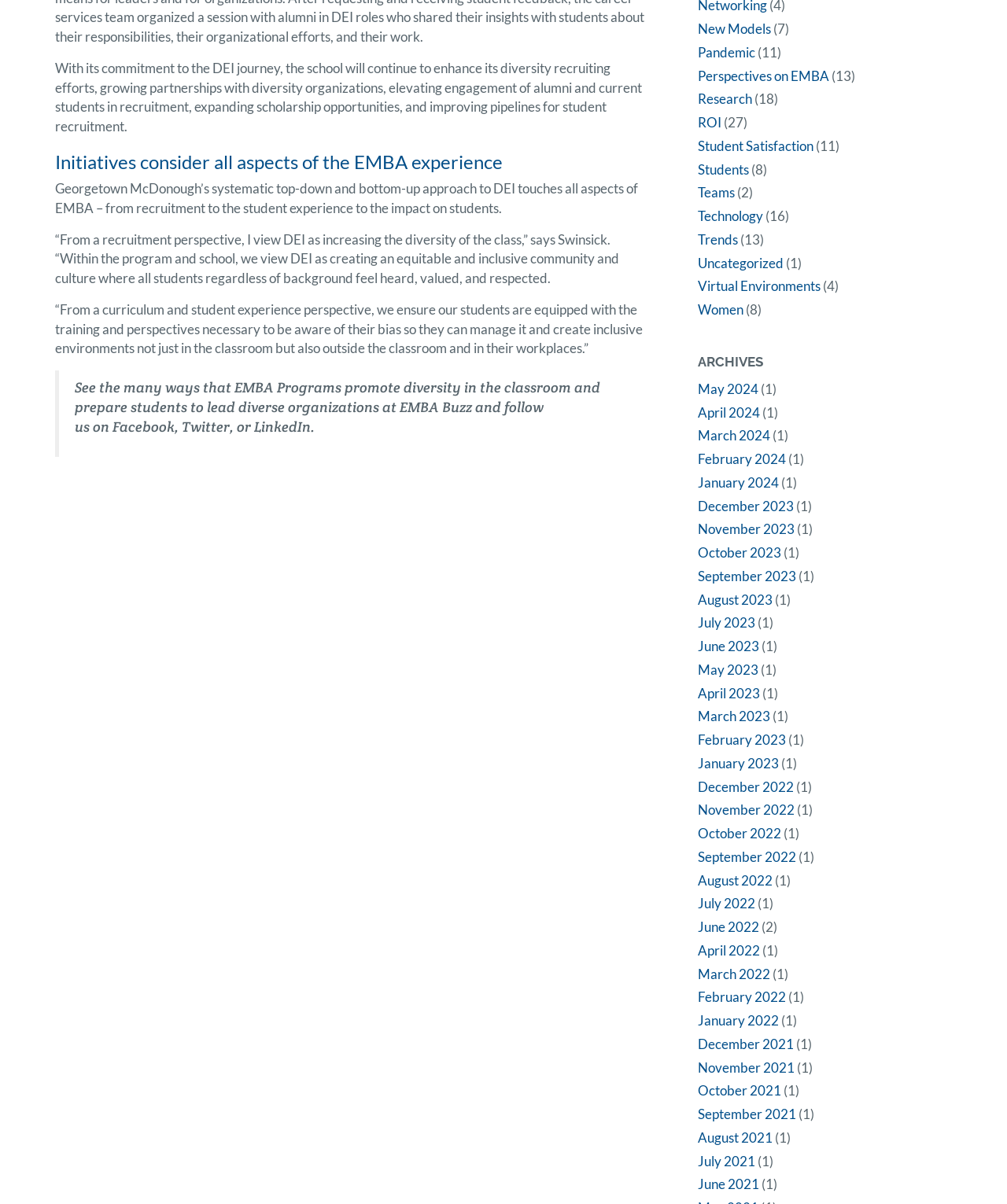What is the purpose of DEI in the program?
Using the visual information from the image, give a one-word or short-phrase answer.

Create inclusive community